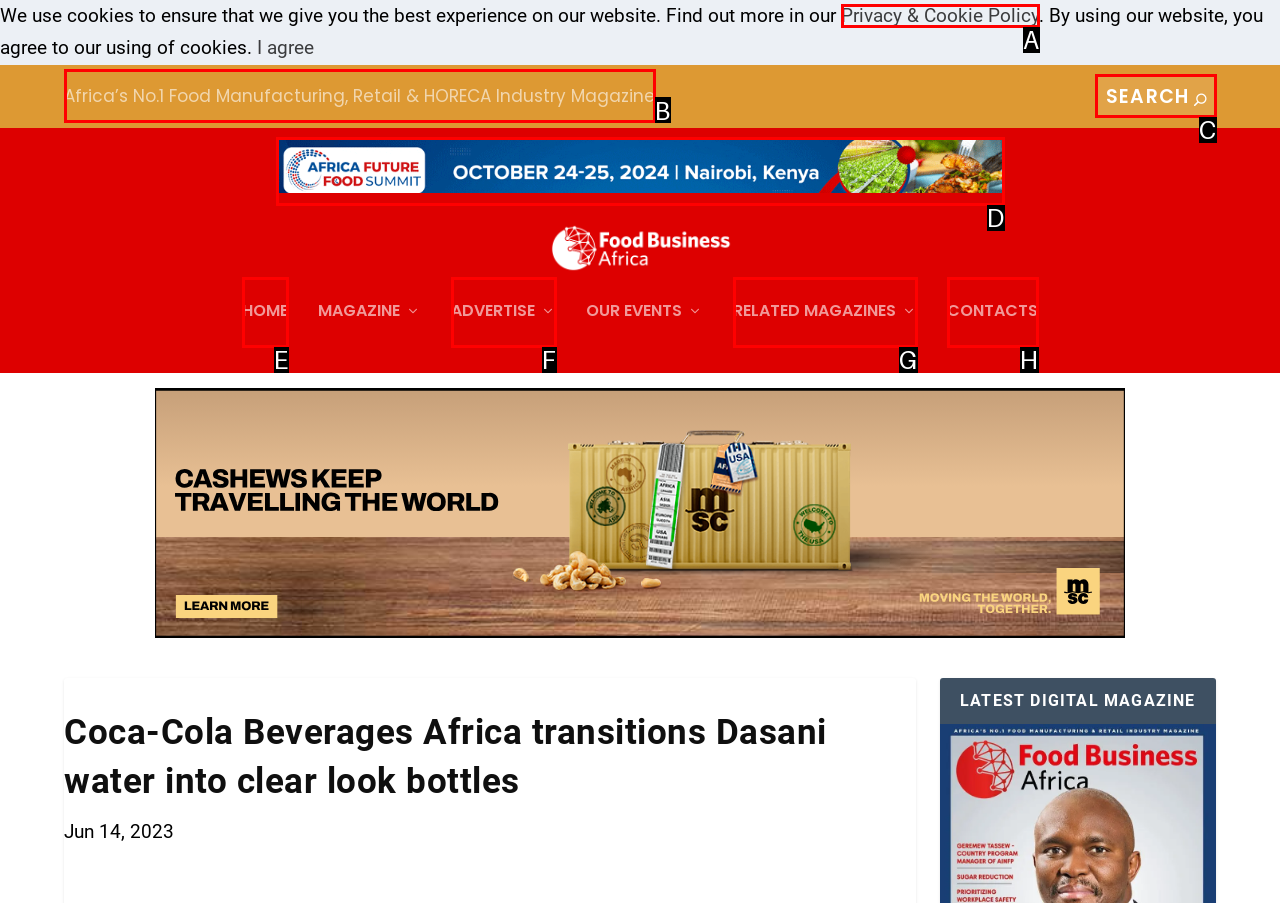Determine the letter of the element I should select to fulfill the following instruction: Search for something. Just provide the letter.

C